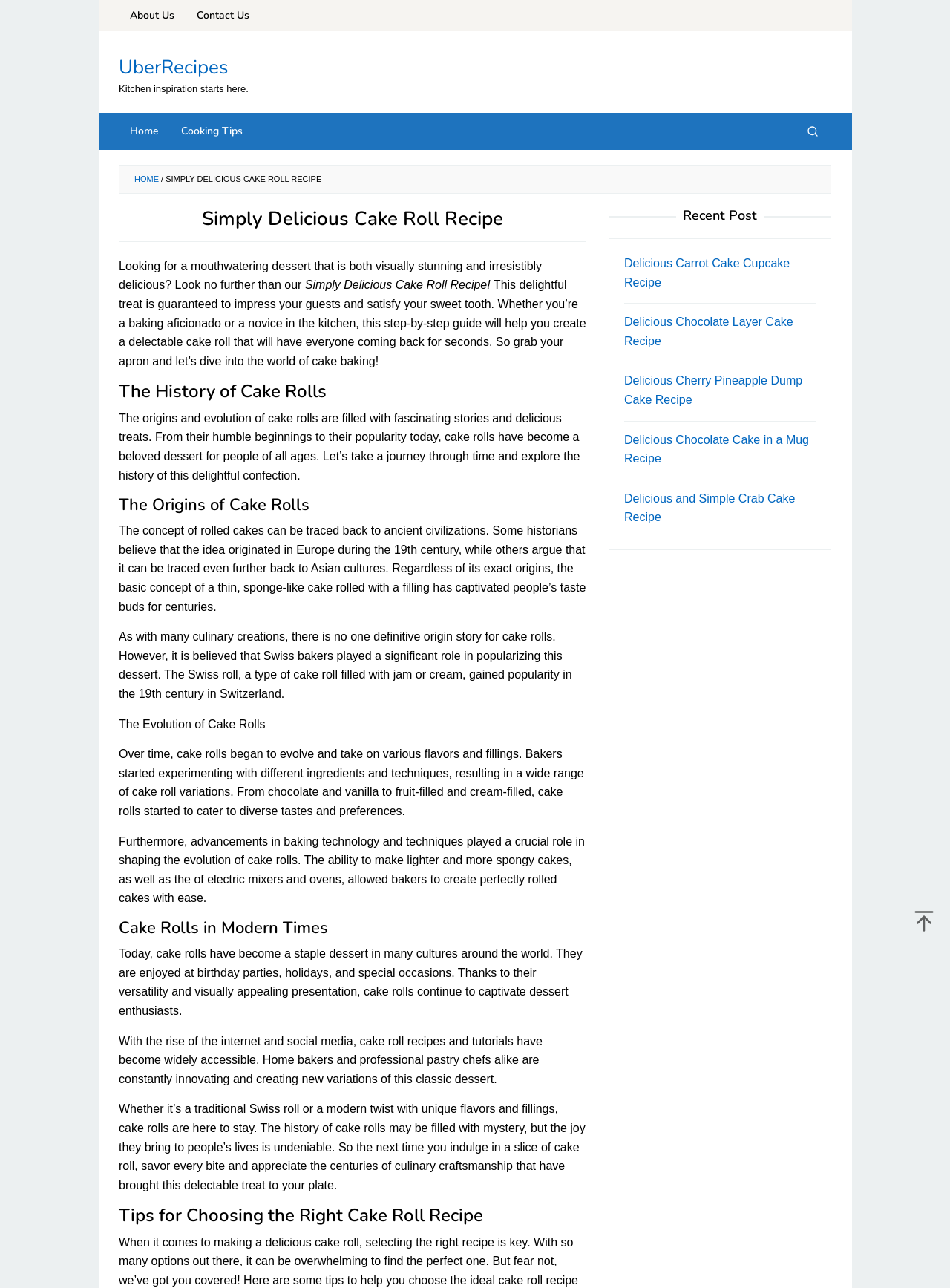Locate the bounding box coordinates of the area to click to fulfill this instruction: "Learn about 3D Cone Beam Imaging". The bounding box should be presented as four float numbers between 0 and 1, in the order [left, top, right, bottom].

None